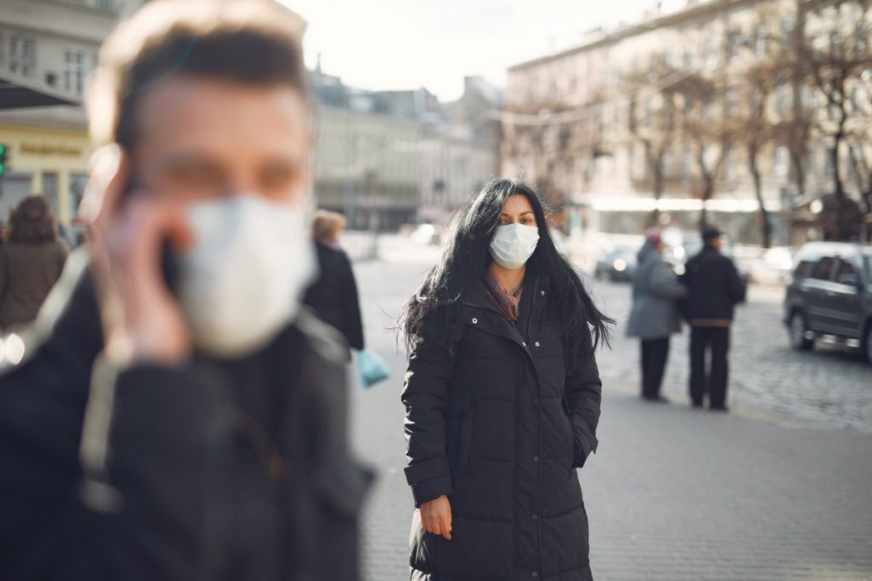What is the woman's hair like?
Provide a detailed and well-explained answer to the question.

The caption describes the woman's hair as 'long' and mentions that it frames her face, giving a sense of her overall appearance.